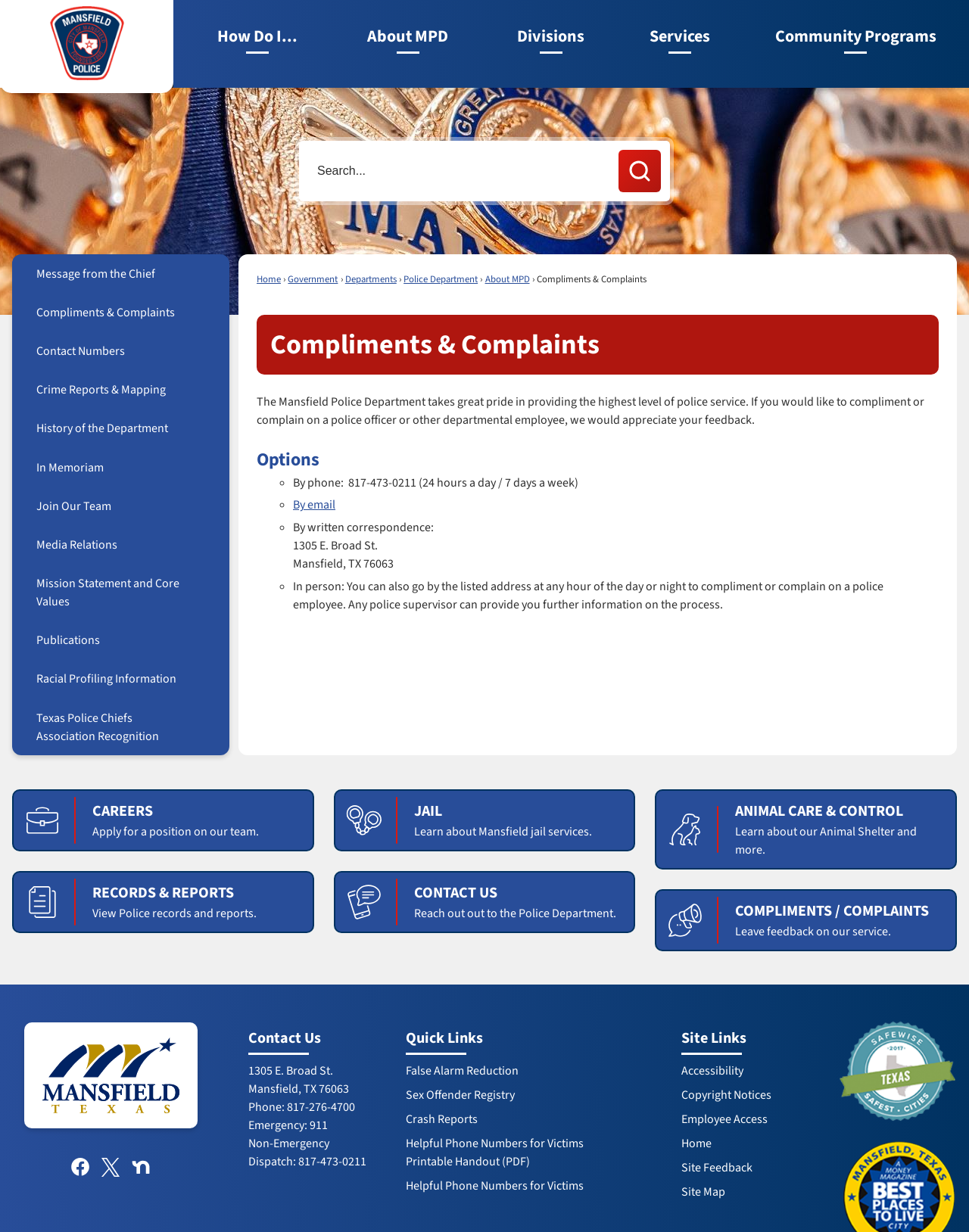Determine the bounding box coordinates of the clickable element to achieve the following action: 'View Police records and reports'. Provide the coordinates as four float values between 0 and 1, formatted as [left, top, right, bottom].

[0.012, 0.707, 0.324, 0.757]